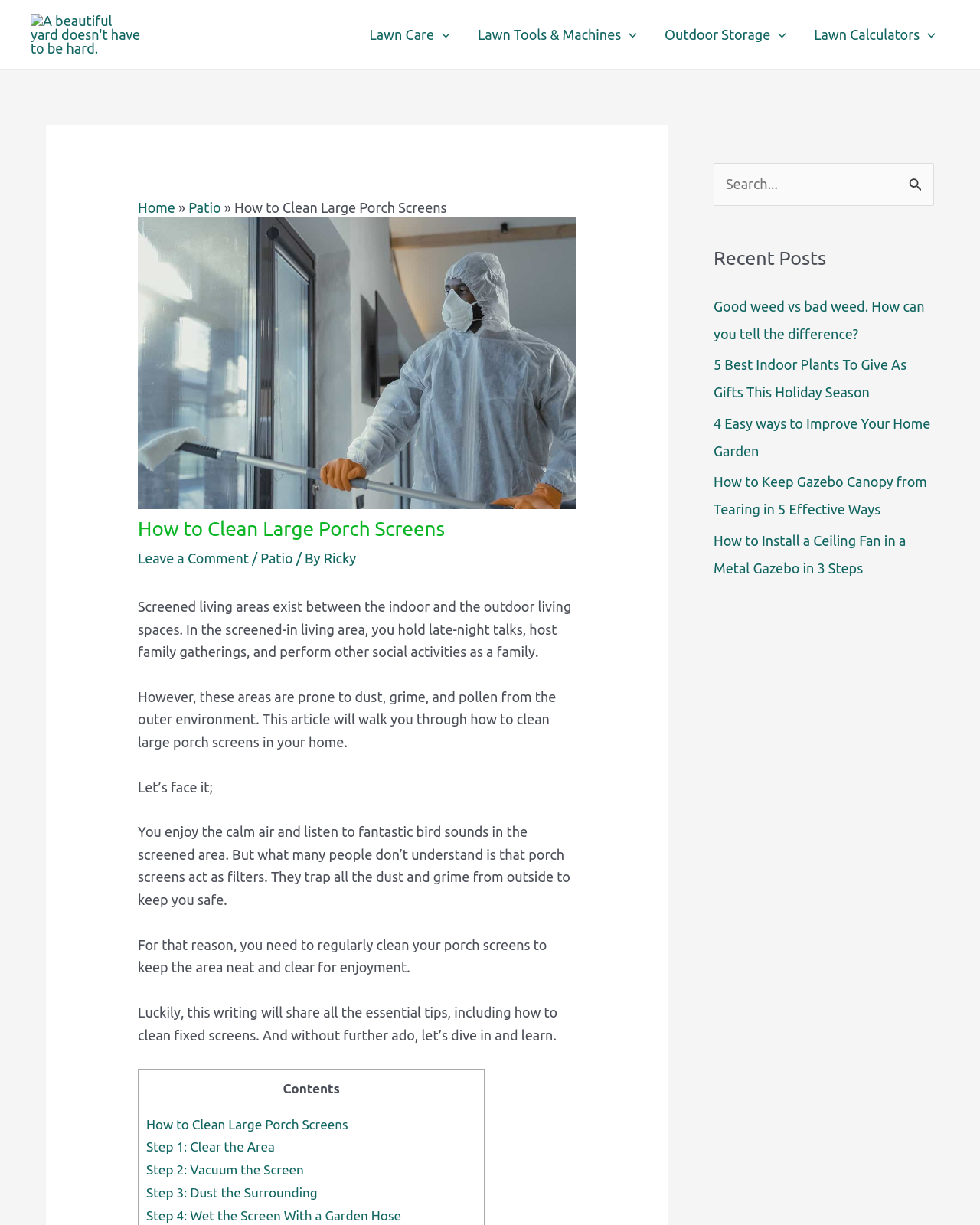What is the title of the article?
Please provide a single word or phrase answer based on the image.

How to Clean Large Porch Screens